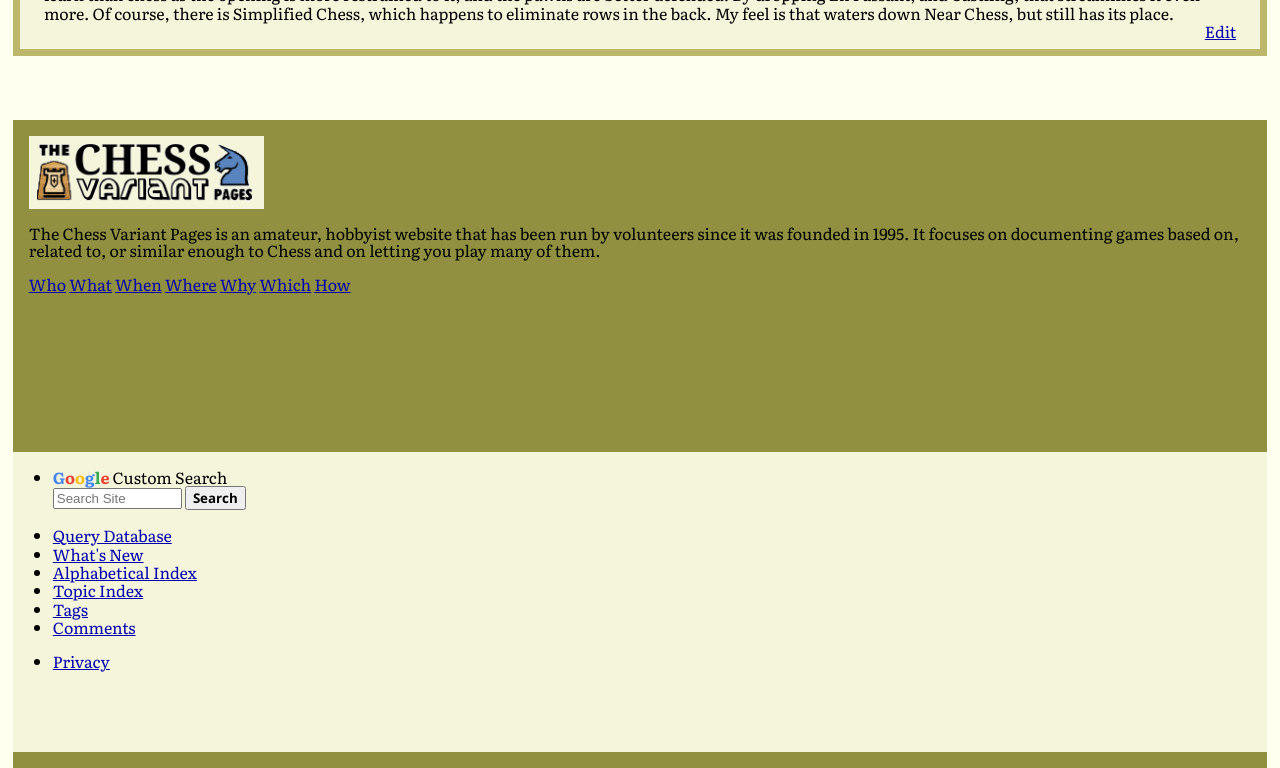Given the description Tags, predict the bounding box coordinates of the UI element. Ensure the coordinates are in the format (top-left x, top-left y, bottom-right x, bottom-right y) and all values are between 0 and 1.

[0.041, 0.777, 0.069, 0.808]